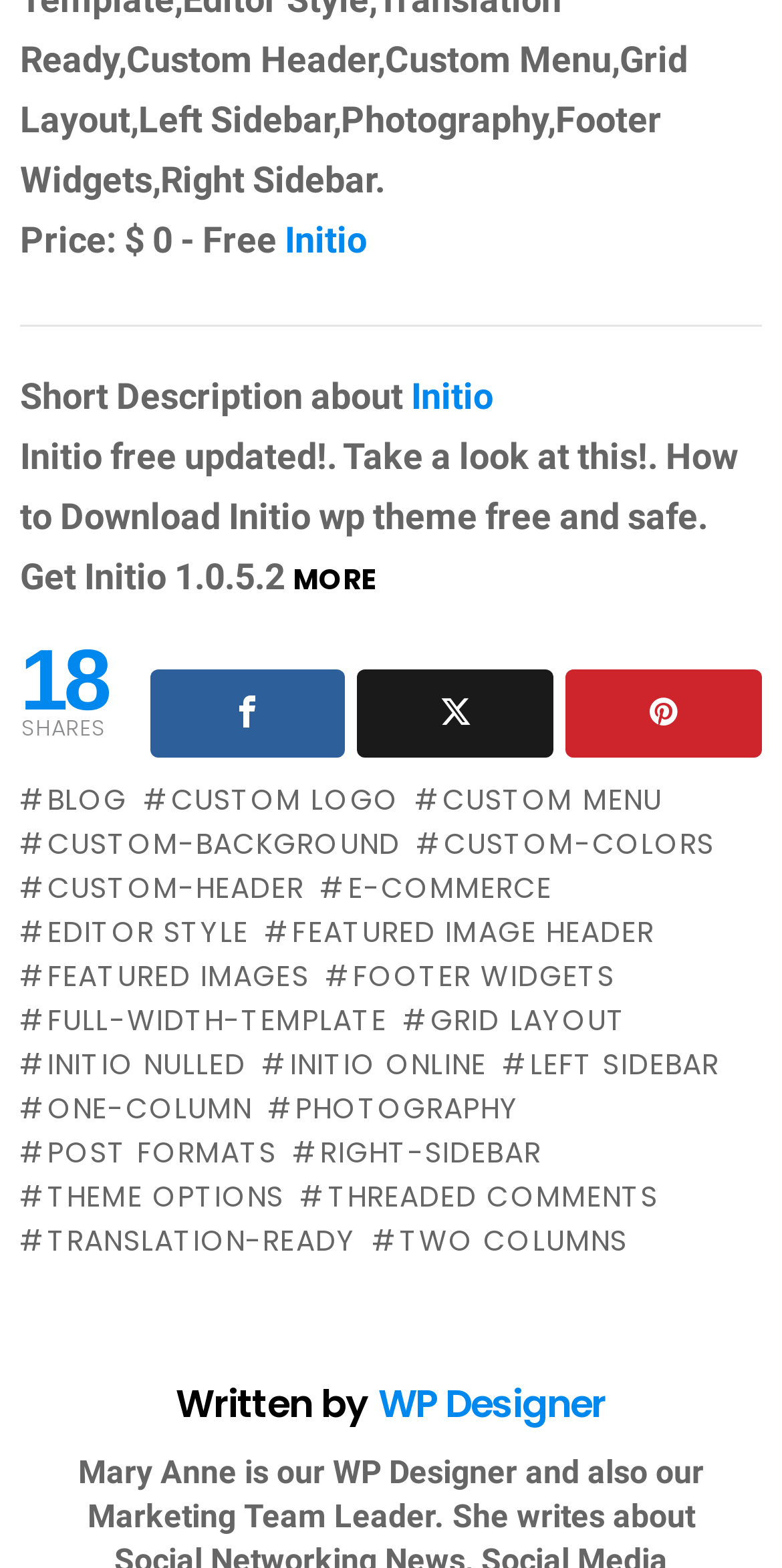From the webpage screenshot, predict the bounding box coordinates (top-left x, top-left y, bottom-right x, bottom-right y) for the UI element described here: Leave a comment

None